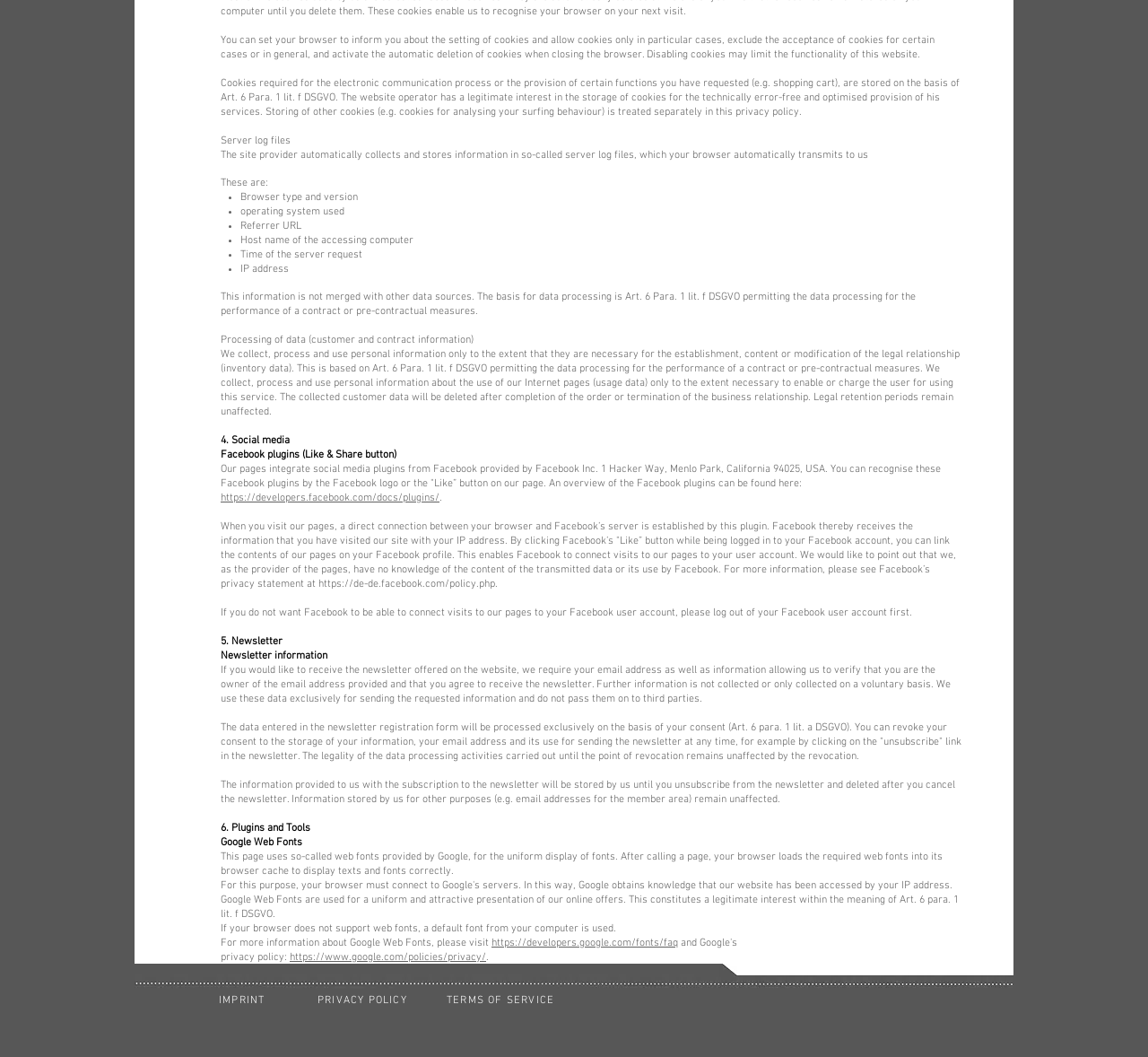Give a concise answer using one word or a phrase to the following question:
What information is collected when you visit the website?

Browser type, operating system, etc.